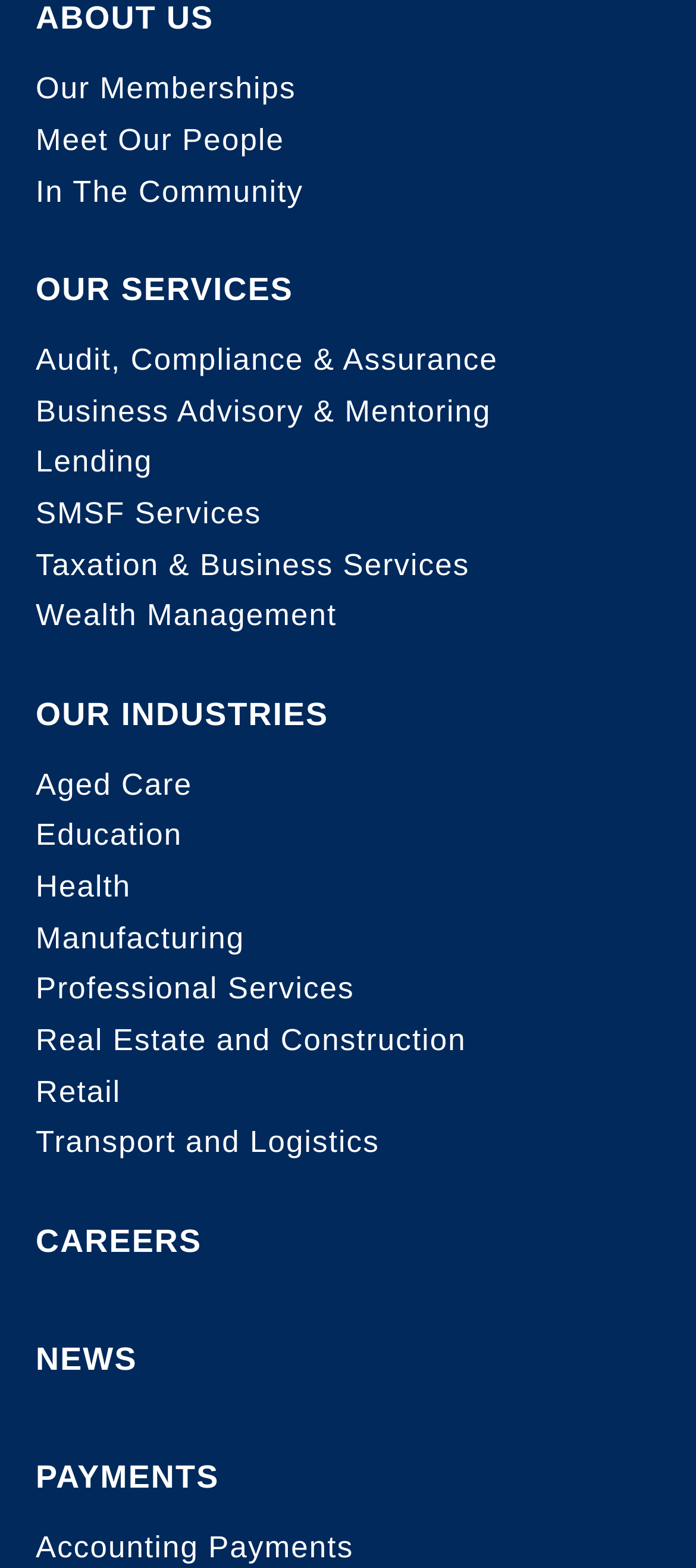Provide your answer to the question using just one word or phrase: What is the last link in the navigation menu?

Accounting Payments